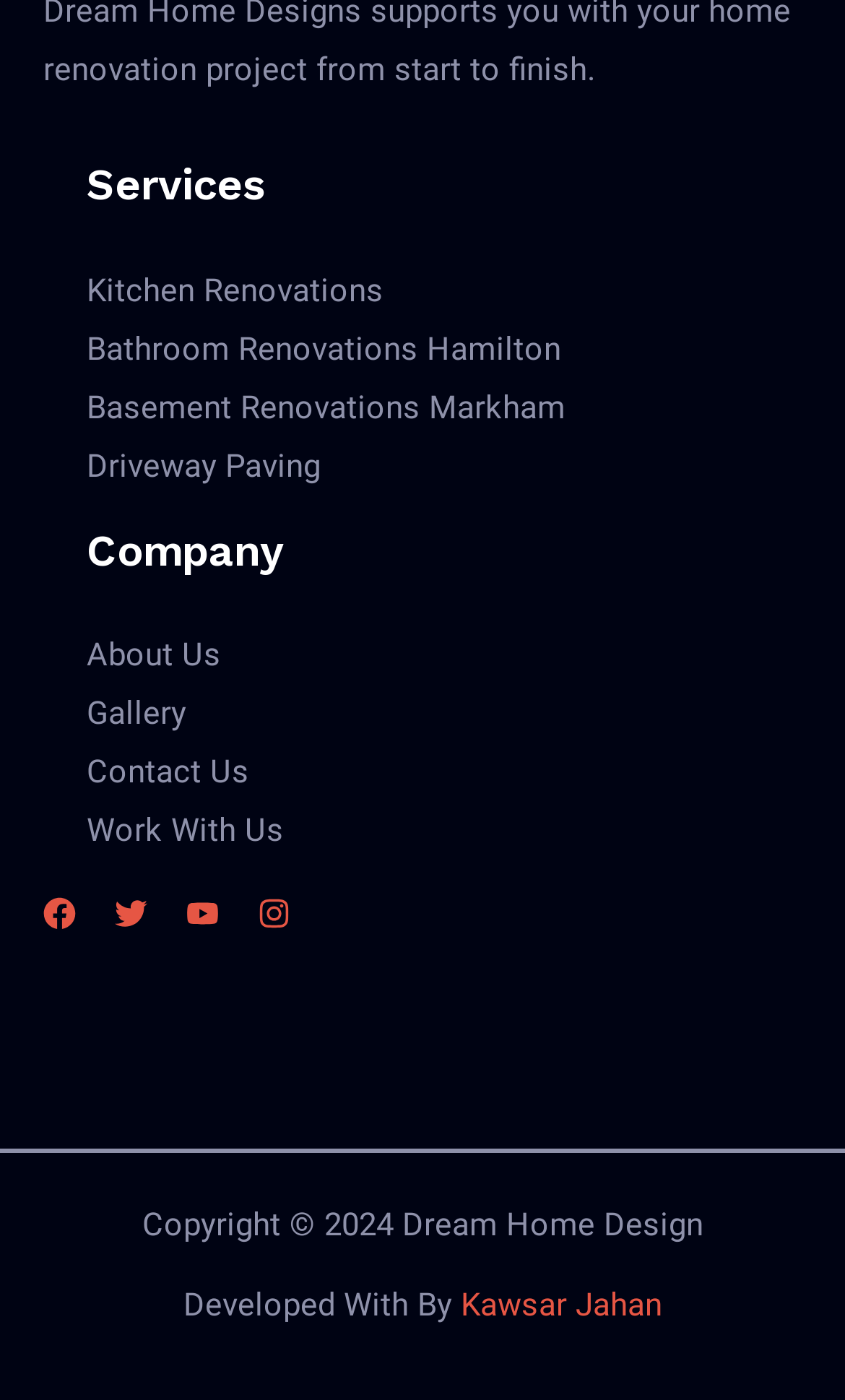What is the company's copyright year?
Please answer the question as detailed as possible.

I looked at the copyright information at the bottom of the webpage, which states 'Copyright © 2024 Dream Home Design', and found that the company's copyright year is 2024.